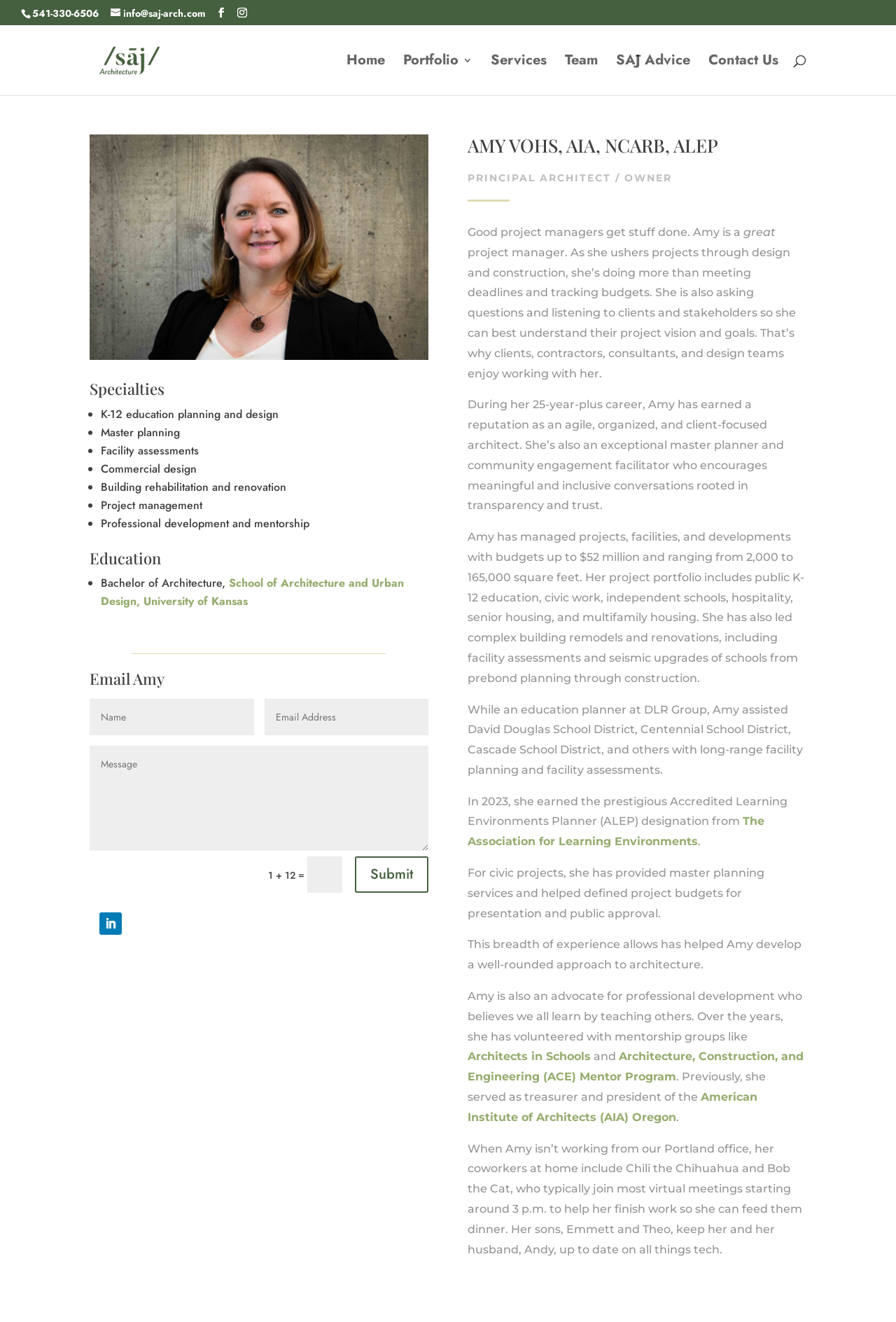Can you give a detailed response to the following question using the information from the image? What is the name of Amy Vohs' company?

The webpage title and the link 'SĀJ Architecture' suggest that SĀJ Architecture is the company owned by Amy Vohs.